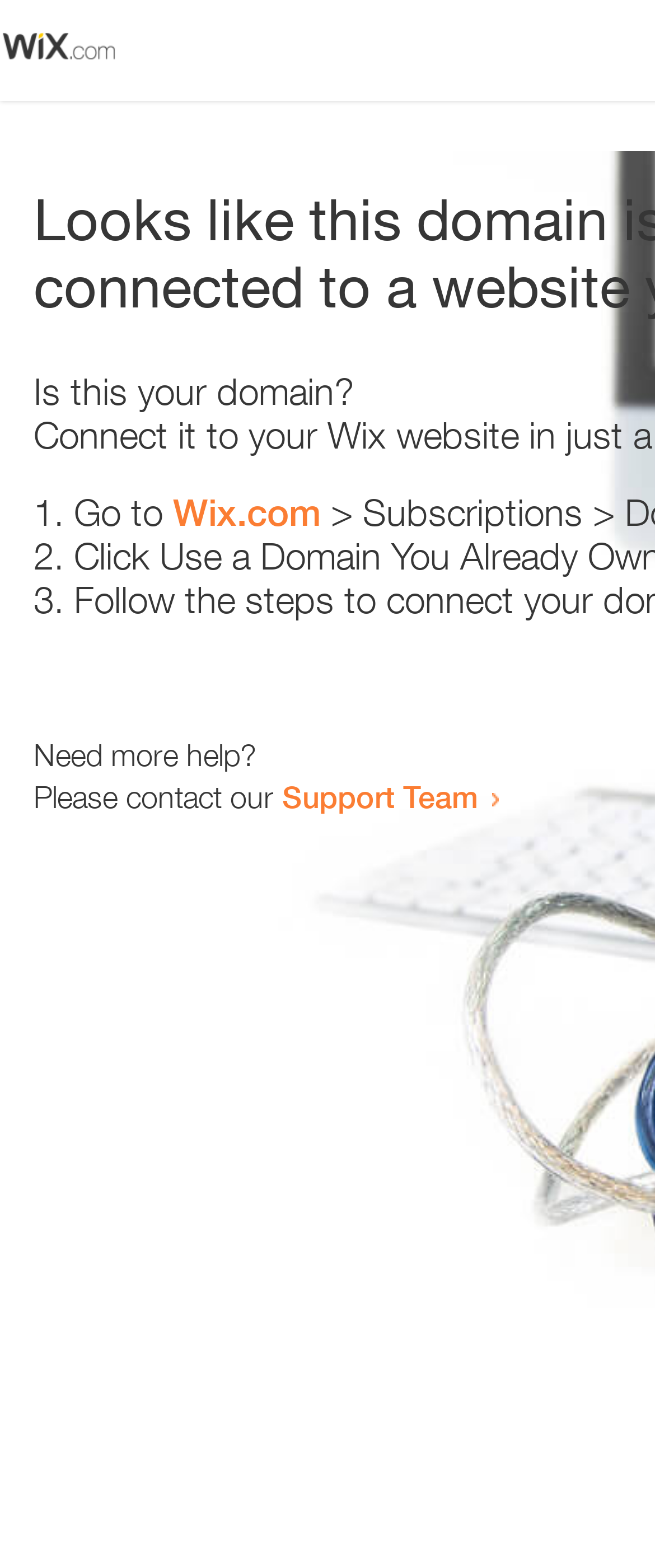Answer the question in a single word or phrase:
What is the text above the first list marker?

Is this your domain?